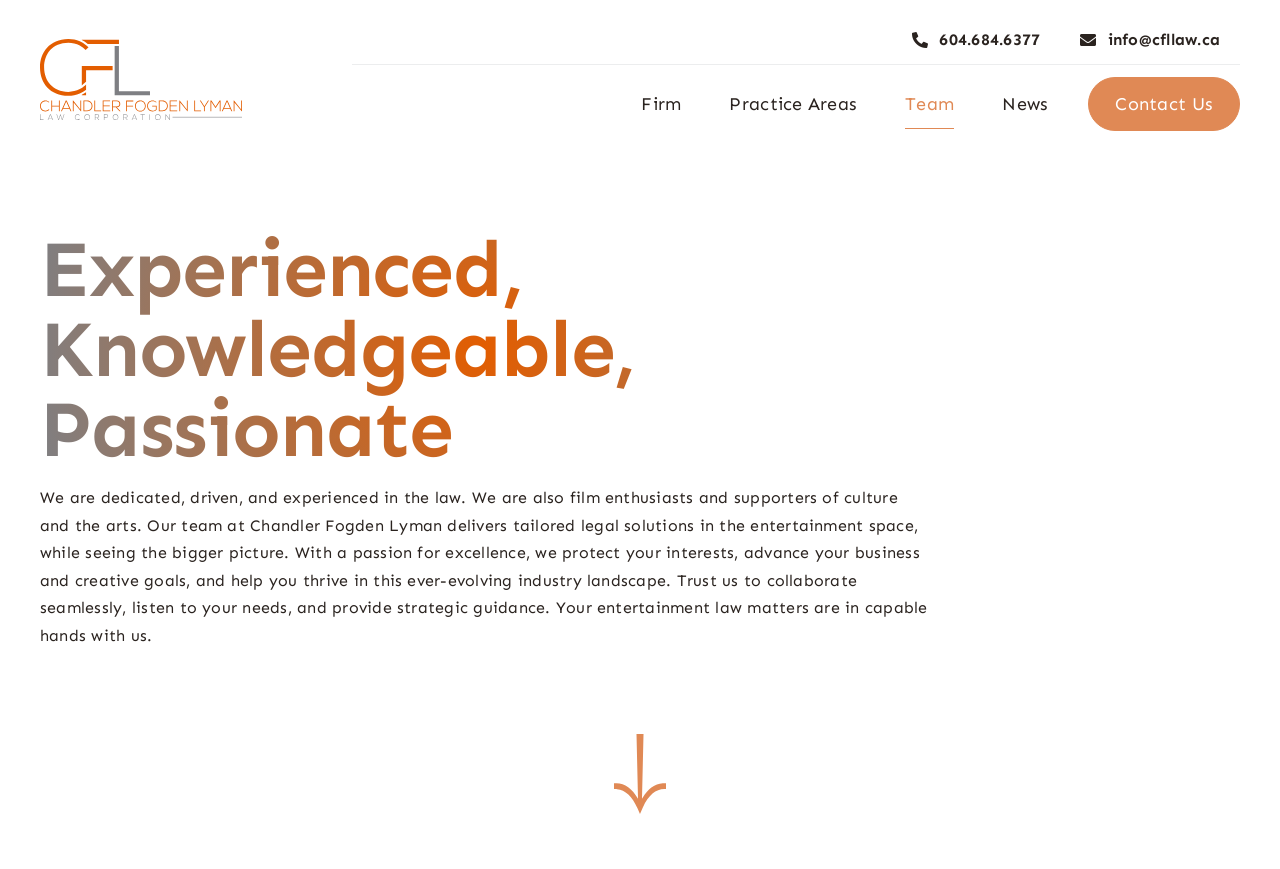Locate the bounding box coordinates of the element that needs to be clicked to carry out the instruction: "Click the logo link". The coordinates should be given as four float numbers ranging from 0 to 1, i.e., [left, top, right, bottom].

[0.031, 0.043, 0.189, 0.065]